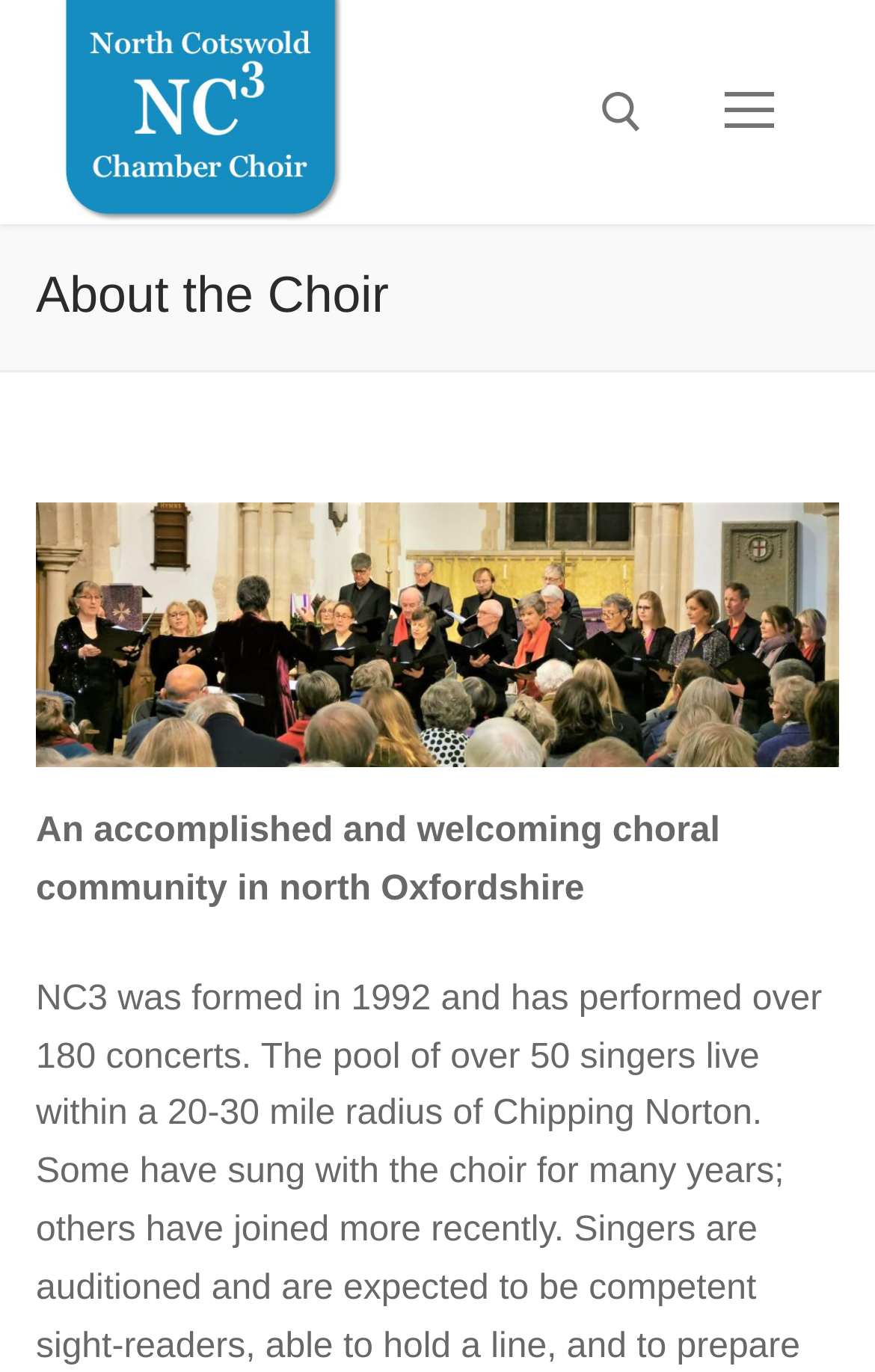Please answer the following query using a single word or phrase: 
What is the function of the nav icon button?

To open navigation